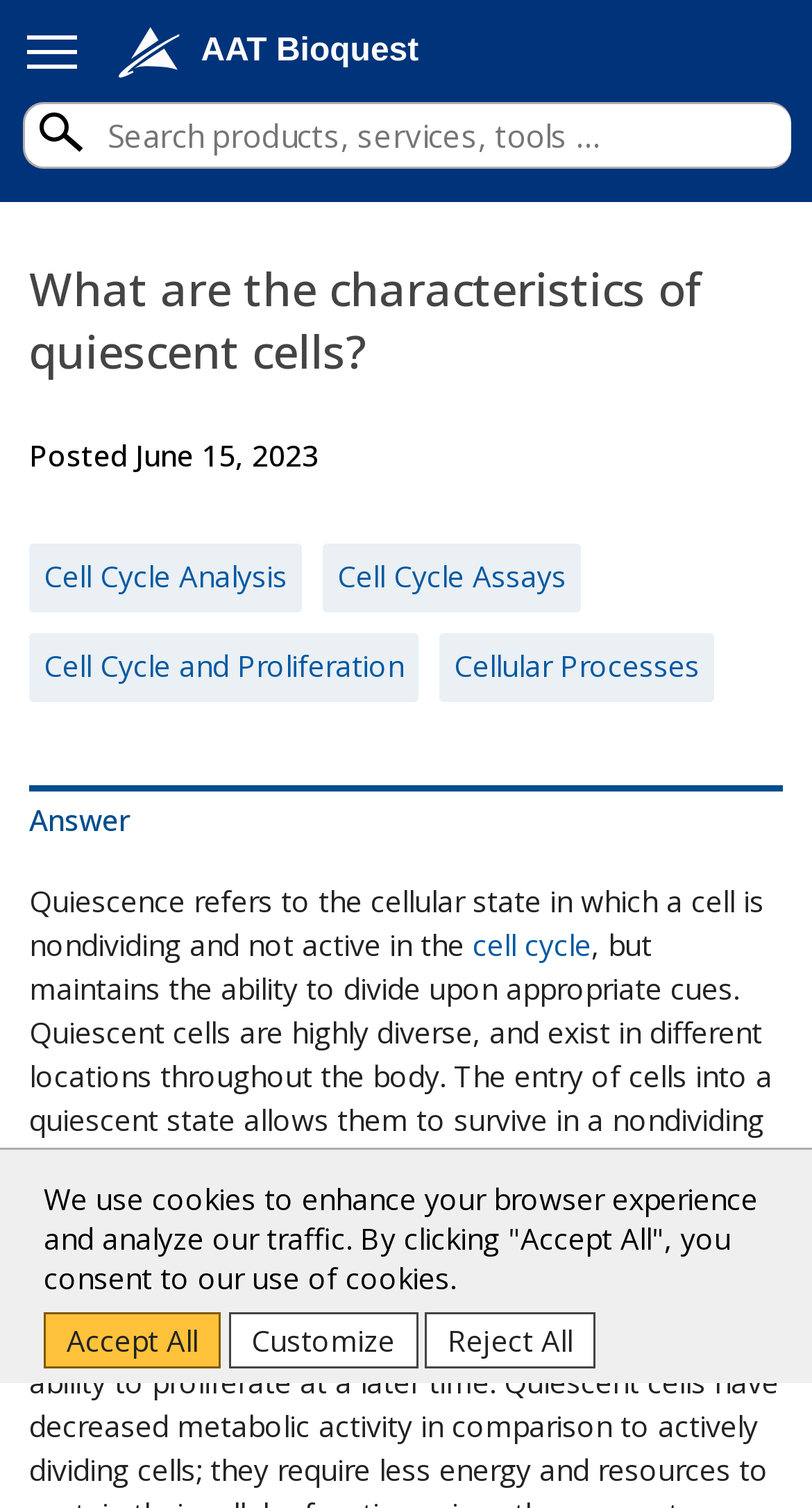Explain the features and main sections of the webpage comprehensively.

The webpage is about the characteristics of quiescent cells. At the top left, there is a logo of AAT Bioquest, accompanied by a search box with a search icon on the right. Below the logo, there is a heading that repeats the title "What are the characteristics of quiescent cells?" followed by a subheading "Posted June 15, 2023".

On the left side, there are four links: "Cell Cycle Analysis", "Cell Cycle and Proliferation", "Cell Cycle Assays", and "Cellular Processes". These links are arranged vertically, with "Cell Cycle Analysis" at the top and "Cellular Processes" at the bottom.

The main content of the webpage starts with a heading "Answer" and then a paragraph of text that explains quiescence, which is the cellular state in which a cell is nondividing and not active in the cell cycle. The text also includes a link to "cell cycle".

At the bottom of the page, there is a notification about cookies, which informs users that the website uses cookies to enhance their browser experience and analyze traffic. There are two buttons, "Customize" and "Reject All", allowing users to manage their cookie preferences.